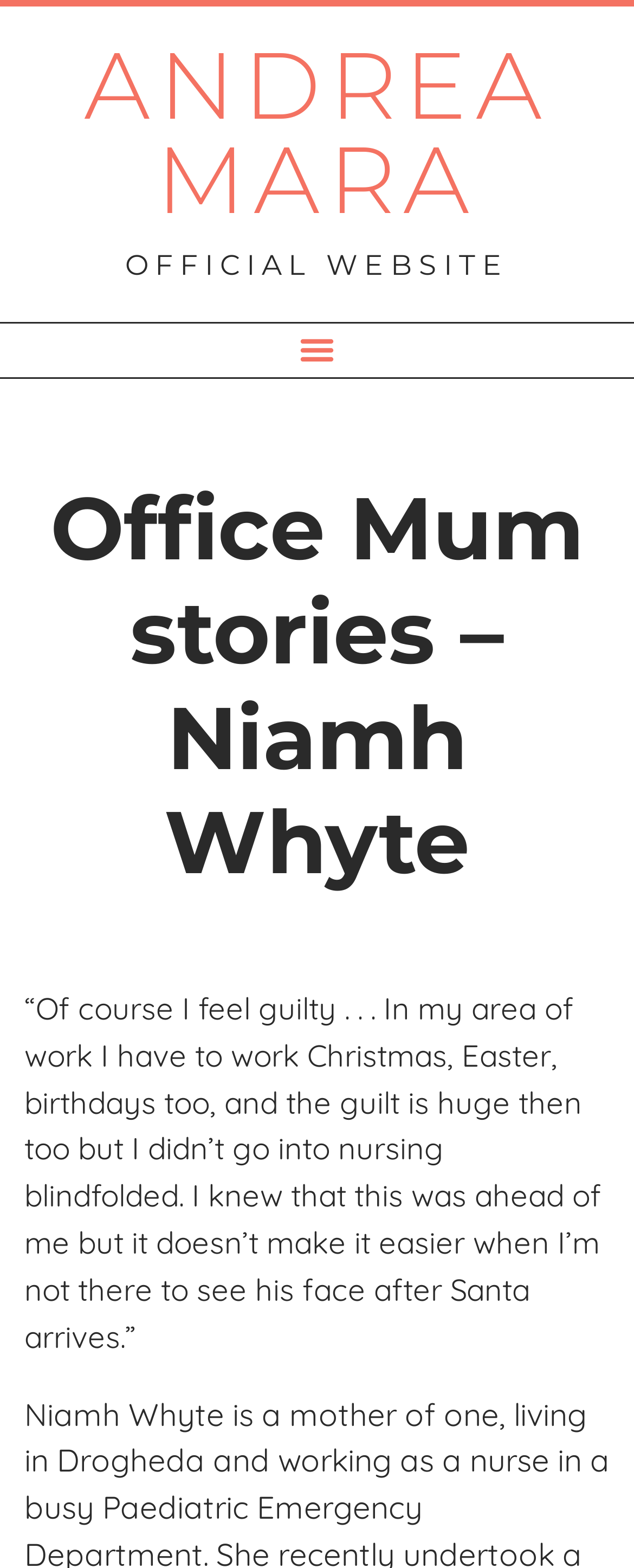Given the description: "Andrea Mara", determine the bounding box coordinates of the UI element. The coordinates should be formatted as four float numbers between 0 and 1, [left, top, right, bottom].

[0.132, 0.018, 0.868, 0.15]